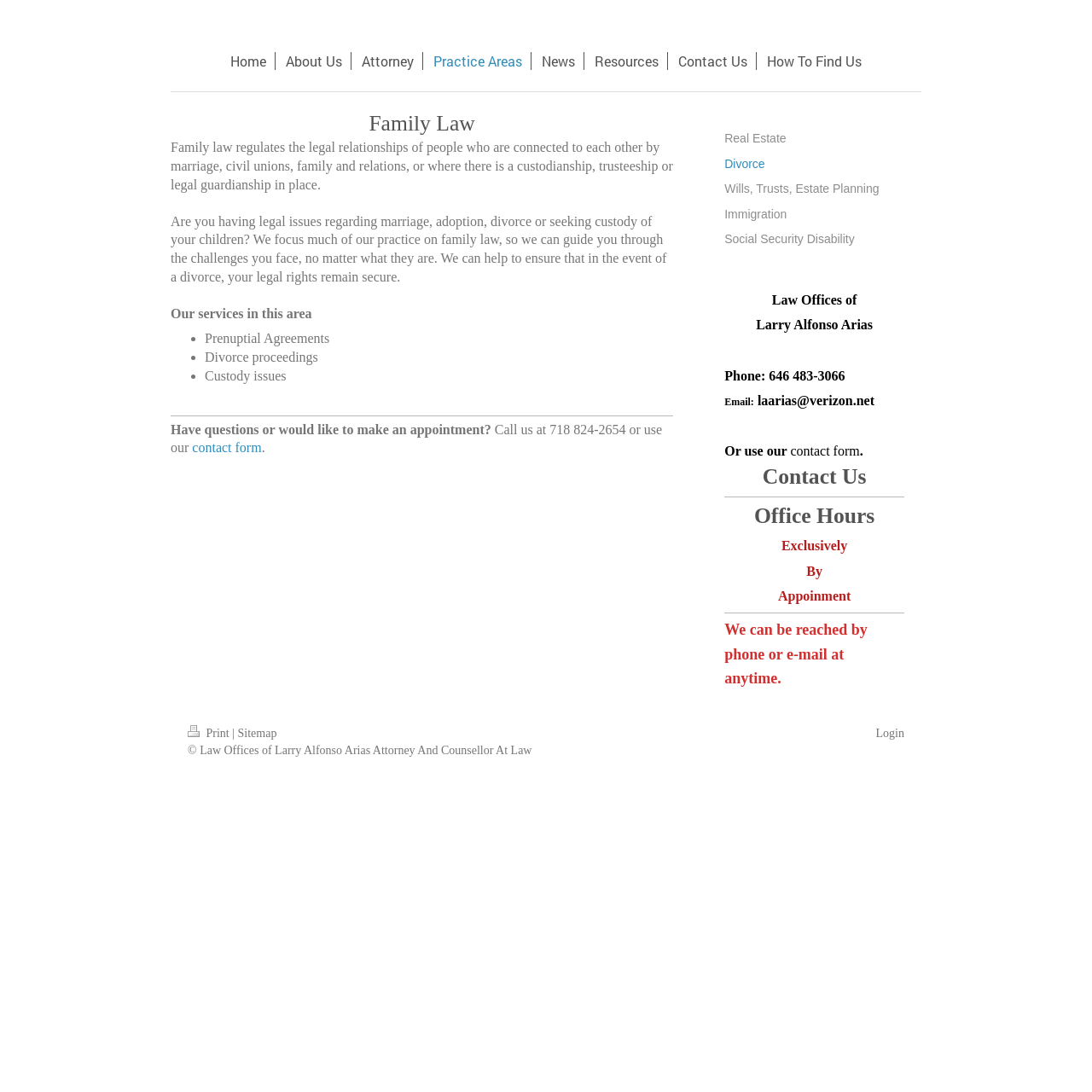What is the law firm's name?
Based on the screenshot, give a detailed explanation to answer the question.

The law firm's name can be found in the top section of the webpage, where it is written in a large font. It is also mentioned in the meta description of the webpage.